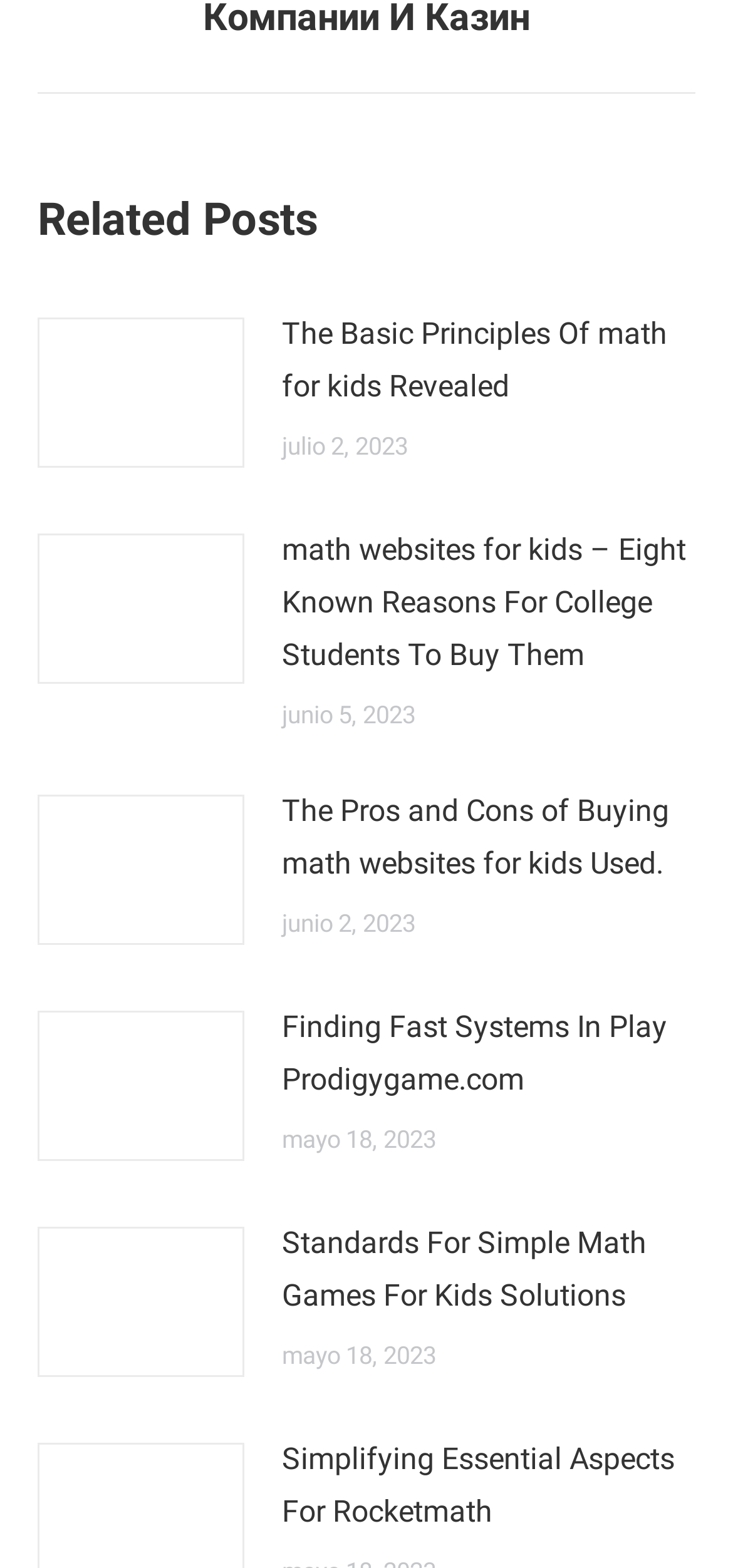What is the topic of the first related post?
Please use the image to provide a one-word or short phrase answer.

math for kids